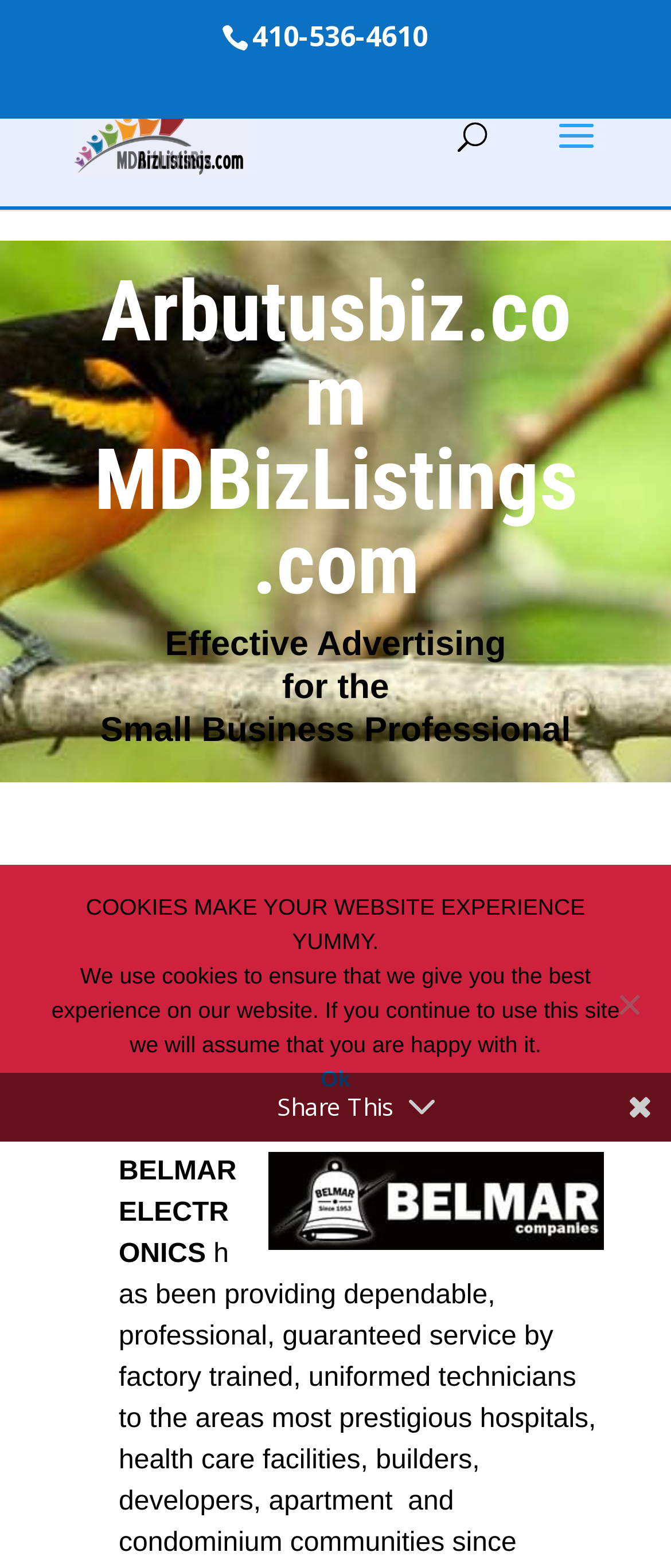What is the name of the electronics company?
Refer to the image and provide a thorough answer to the question.

From the webpage, we can see that the name of the electronics company is 'Belmar Electronics' as it is mentioned in the link 'Belmar Electronics / Security'.